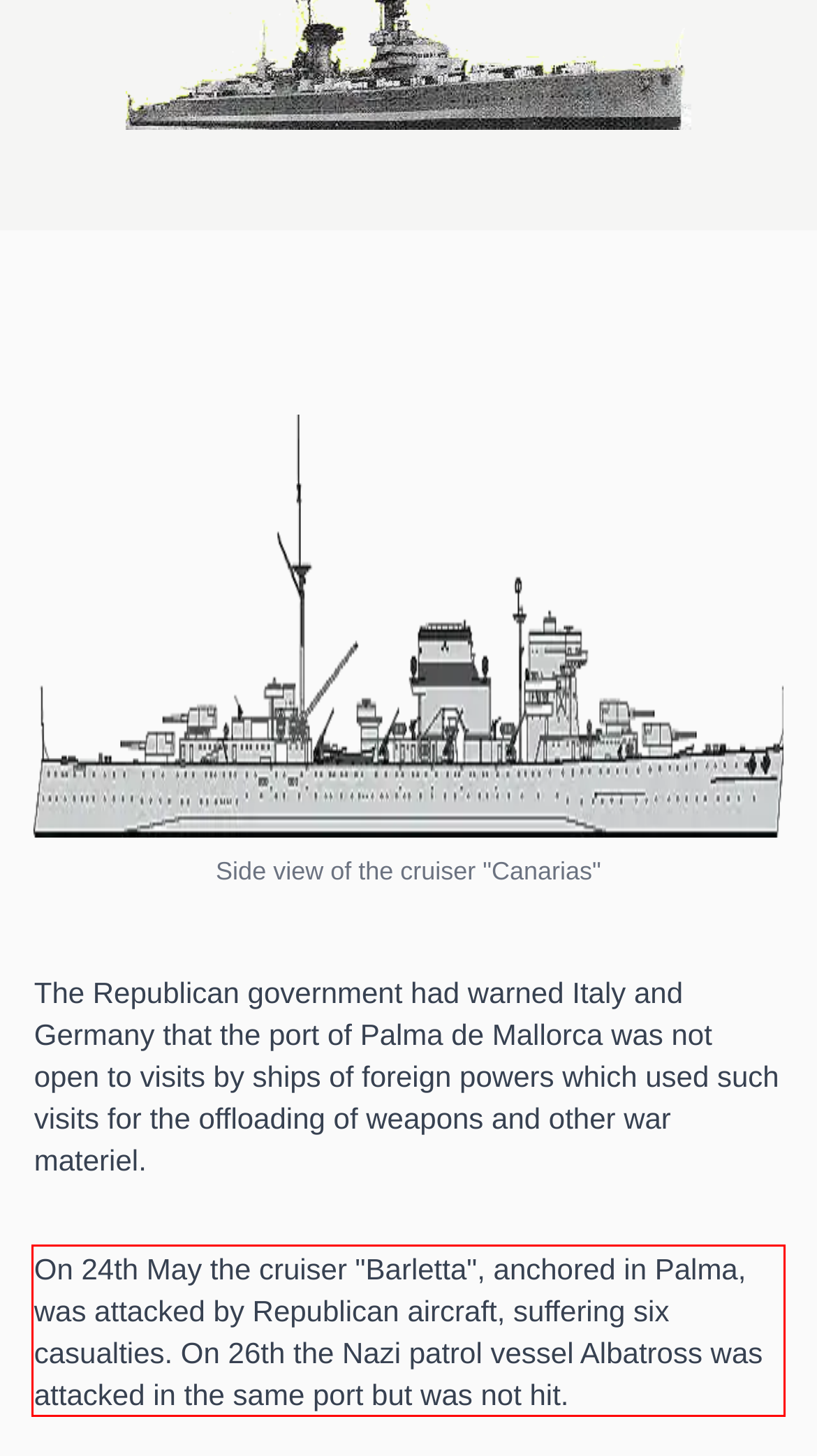Please extract the text content from the UI element enclosed by the red rectangle in the screenshot.

On 24th May the cruiser "Barletta", anchored in Palma, was attacked by Republican aircraft, suffering six casualties. On 26th the Nazi patrol vessel Albatross was attacked in the same port but was not hit.